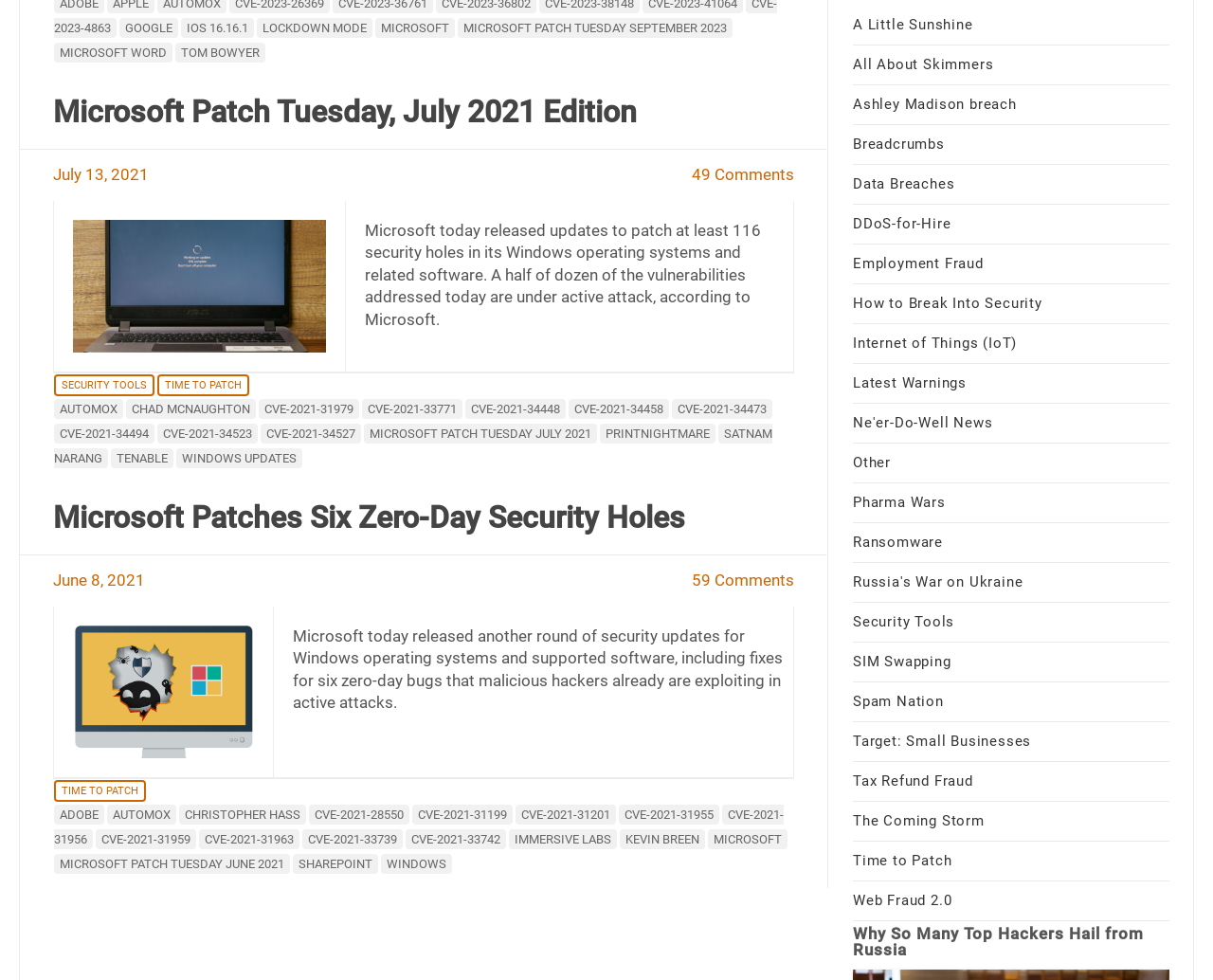Provide a one-word or one-phrase answer to the question:
What is the topic of the article?

Microsoft Patch Tuesday